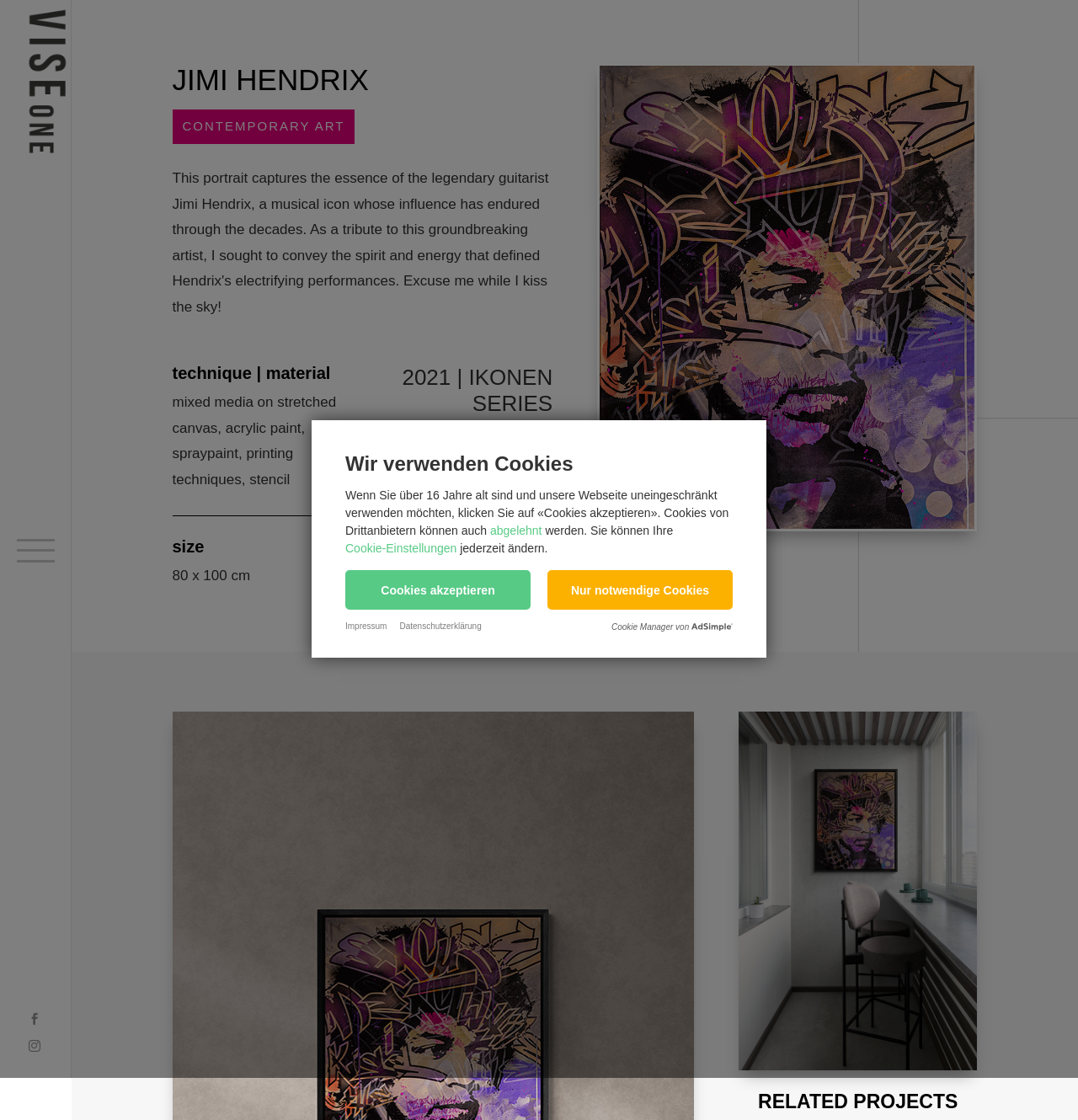Identify the bounding box coordinates necessary to click and complete the given instruction: "Visit the 'Instagram' page".

None